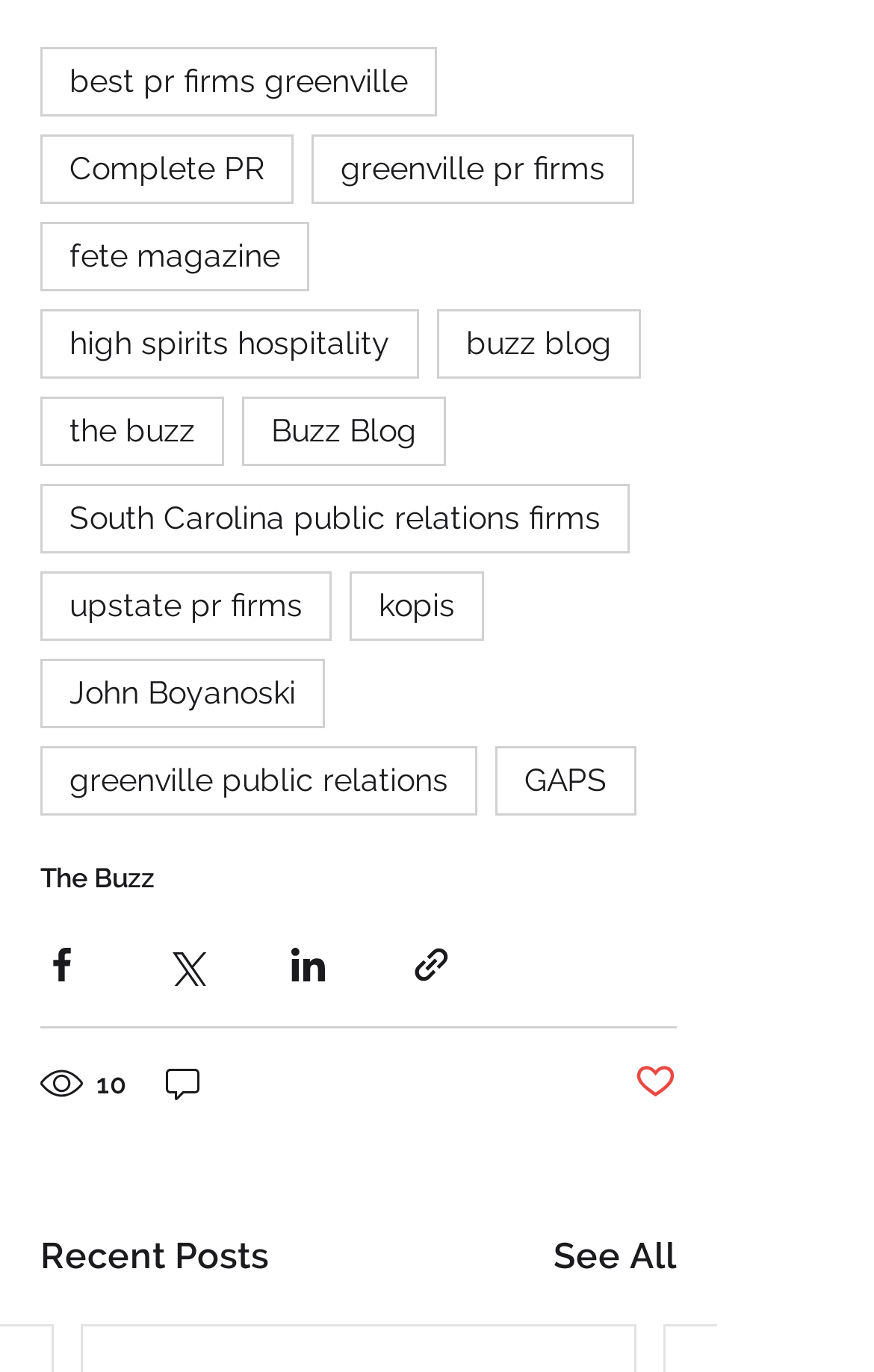Identify the bounding box coordinates of the clickable region necessary to fulfill the following instruction: "View recent posts". The bounding box coordinates should be four float numbers between 0 and 1, i.e., [left, top, right, bottom].

[0.046, 0.897, 0.308, 0.936]